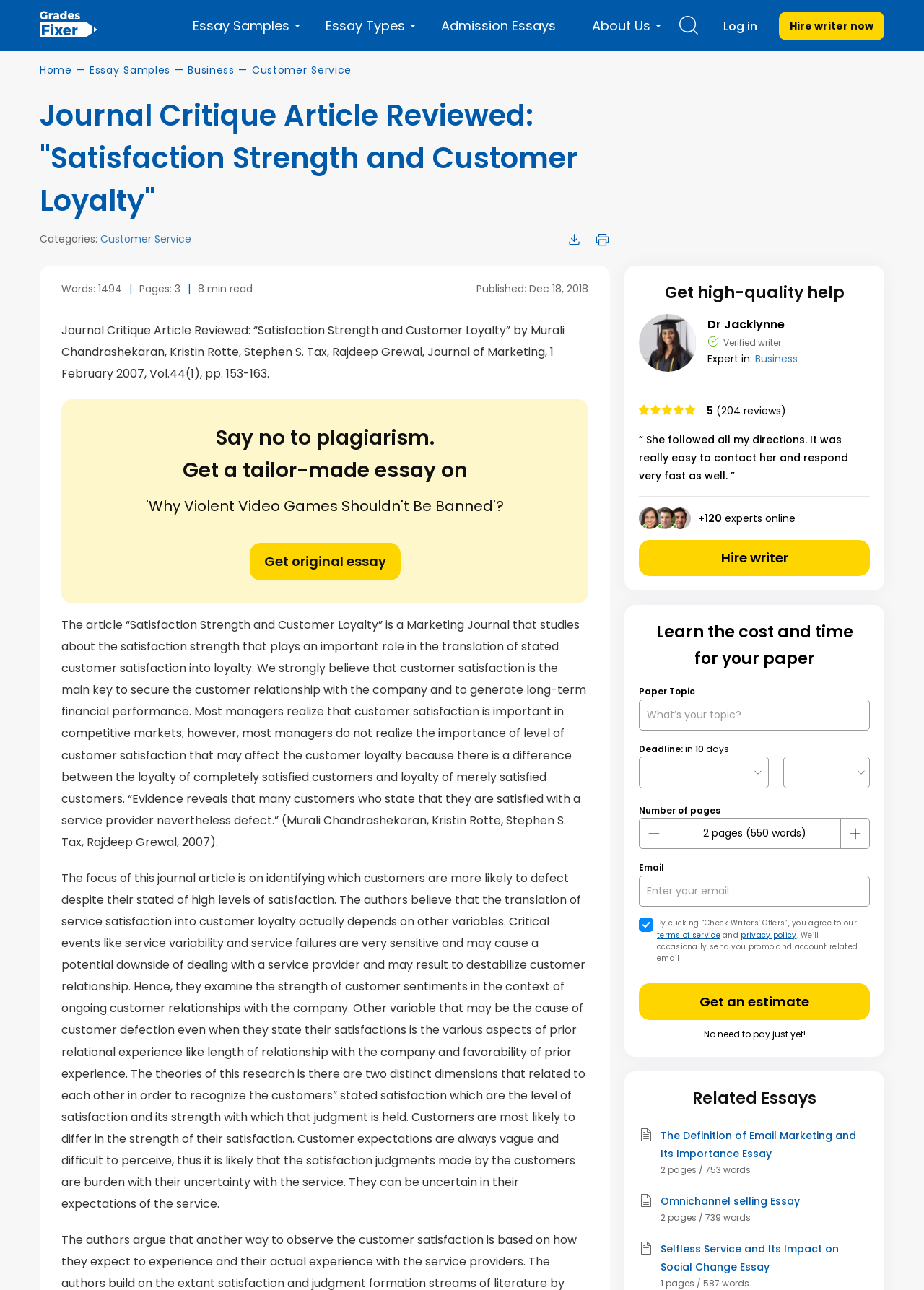Provide the bounding box coordinates for the UI element that is described as: "name="Emotional"".

None